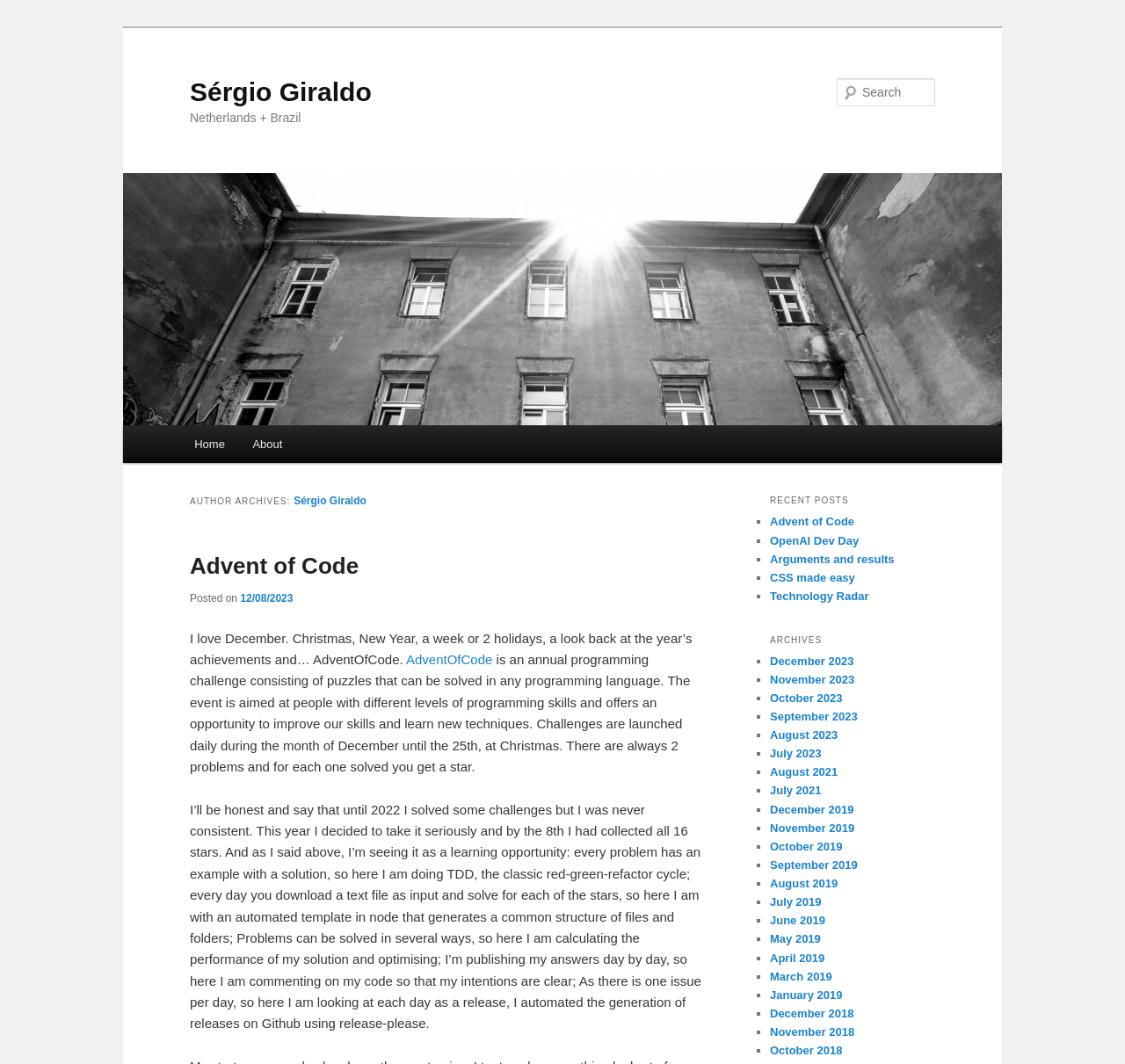Find and indicate the bounding box coordinates of the region you should select to follow the given instruction: "Go to the home page".

[0.16, 0.399, 0.212, 0.435]